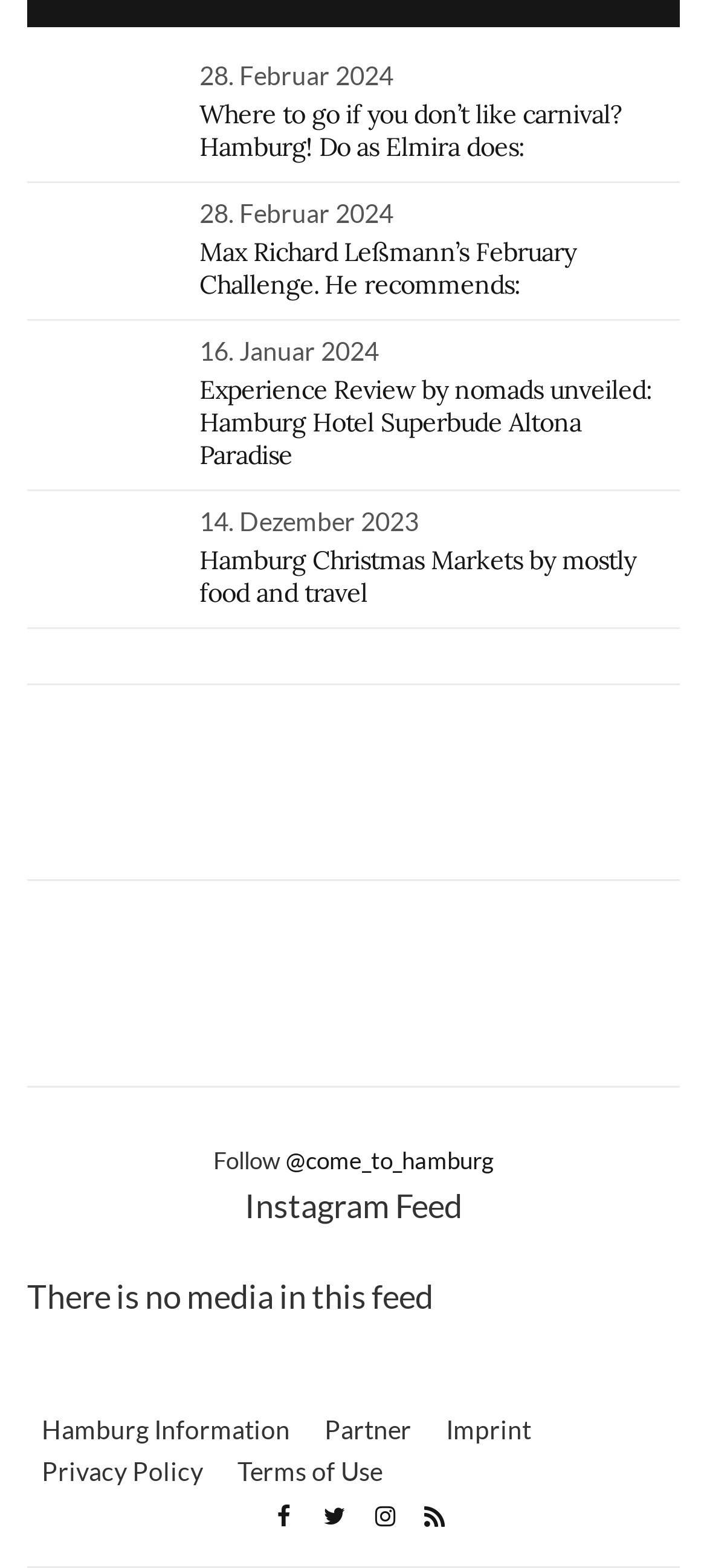How many articles are on this webpage? From the image, respond with a single word or brief phrase.

4